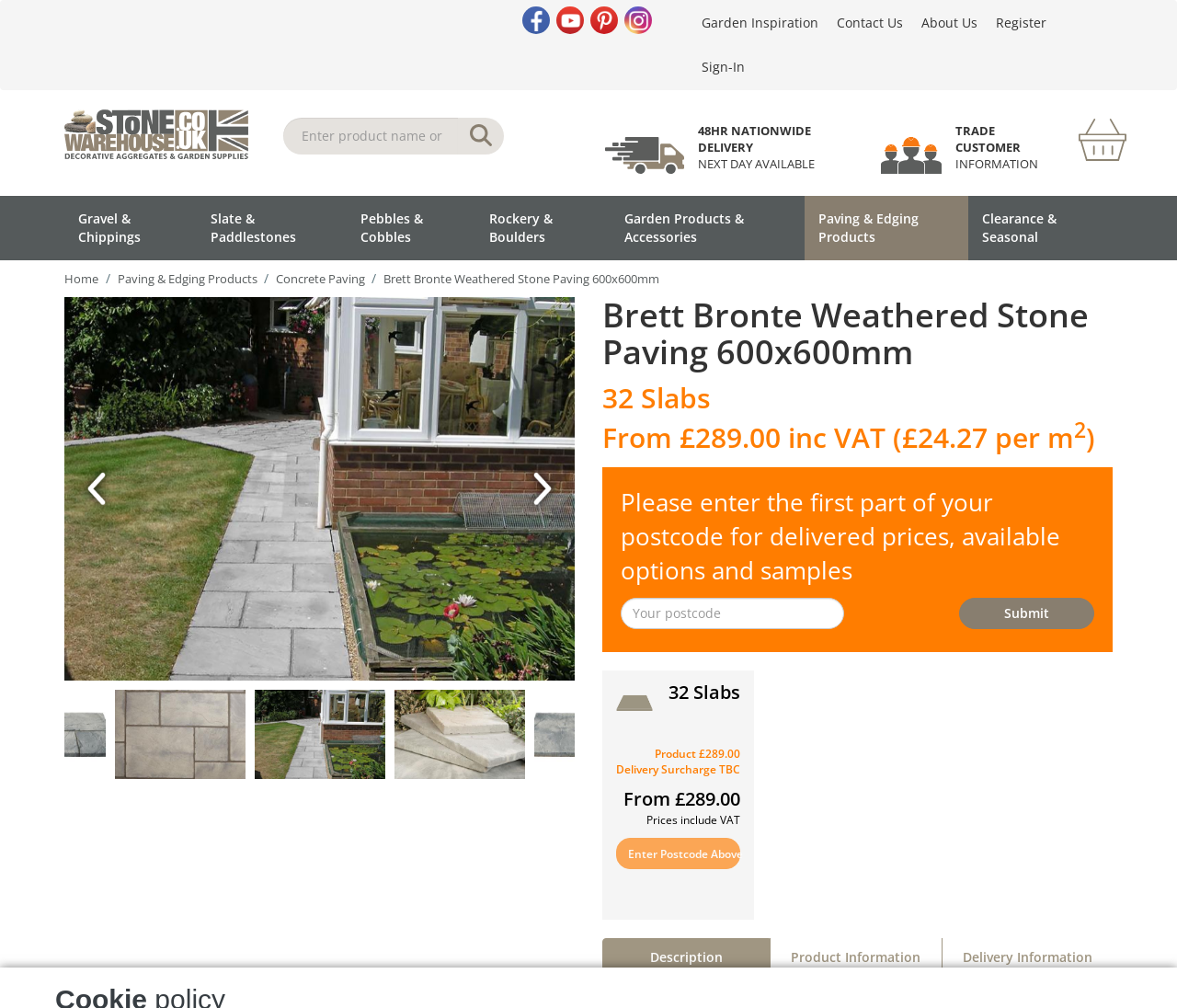Calculate the bounding box coordinates for the UI element based on the following description: "Submit". Ensure the coordinates are four float numbers between 0 and 1, i.e., [left, top, right, bottom].

[0.815, 0.593, 0.93, 0.624]